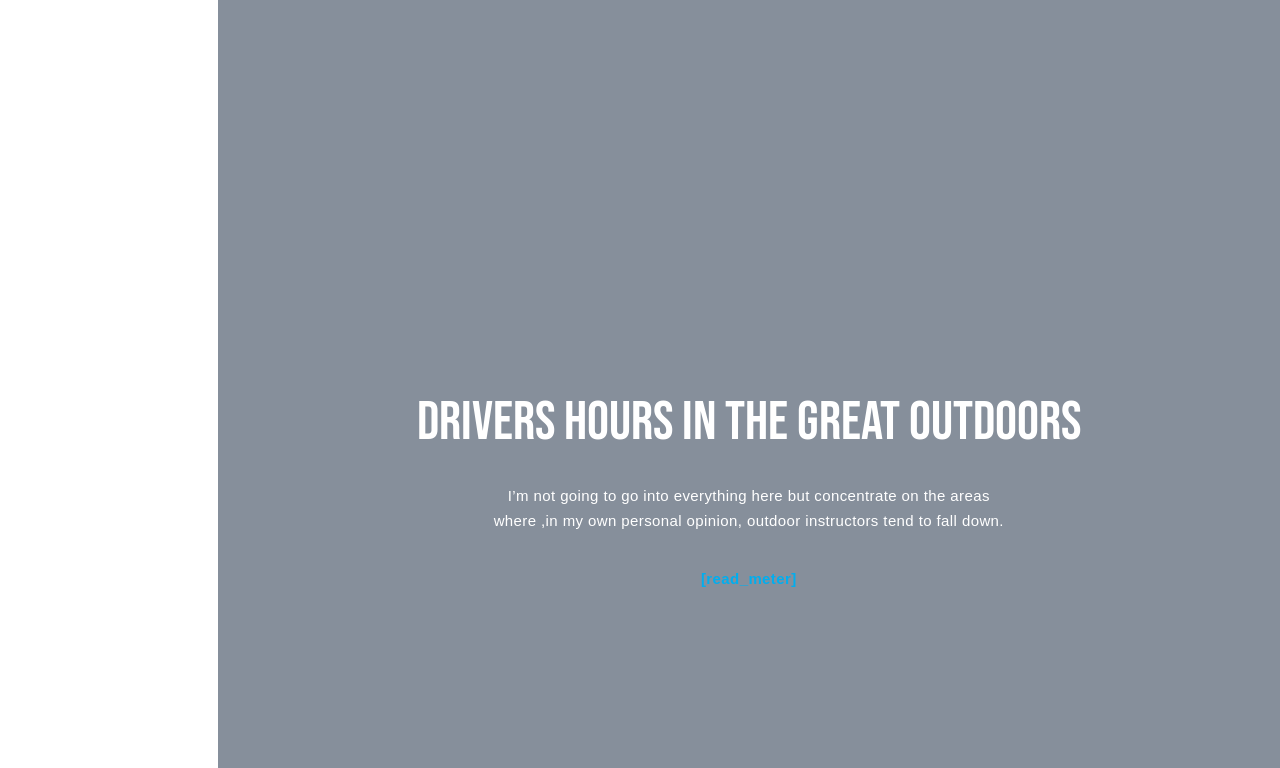Identify the bounding box coordinates of the clickable section necessary to follow the following instruction: "click on Activities". The coordinates should be presented as four float numbers from 0 to 1, i.e., [left, top, right, bottom].

[0.016, 0.15, 0.154, 0.182]